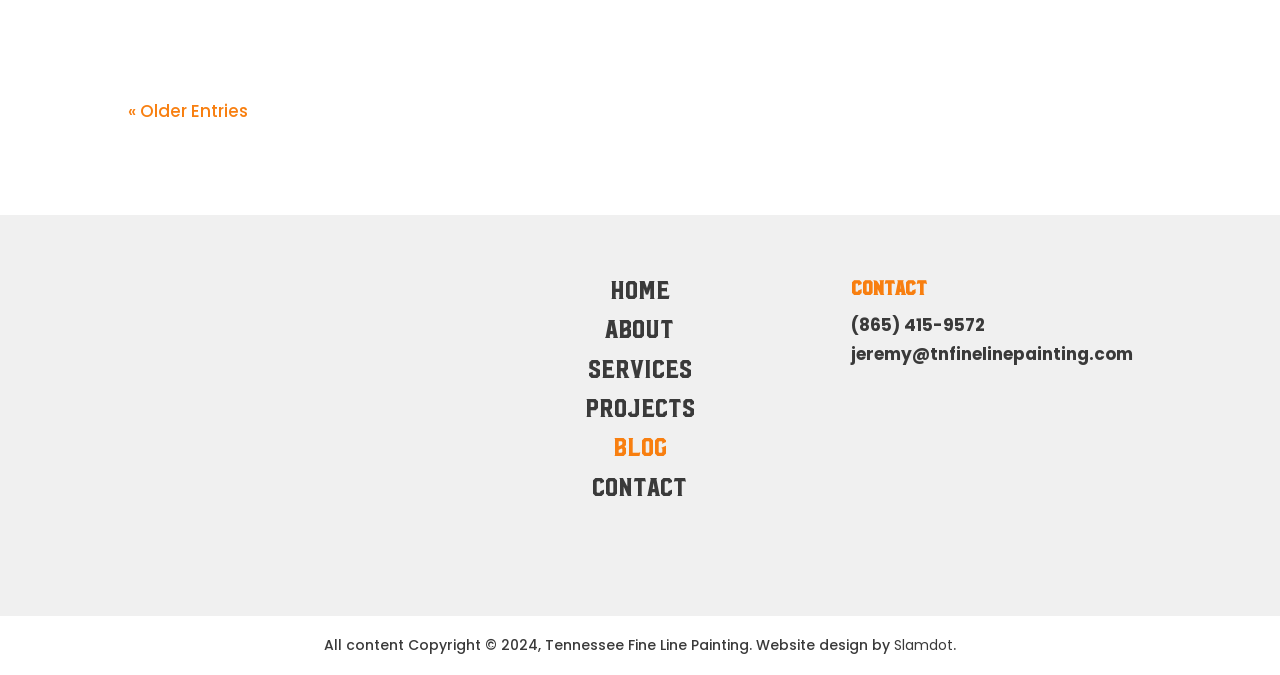Using the elements shown in the image, answer the question comprehensively: What is the name of the company that designed the website?

I found a link element with the OCR text 'Slamdot' within a StaticText element, which mentions the website design credit. The company that designed the website is Slamdot.